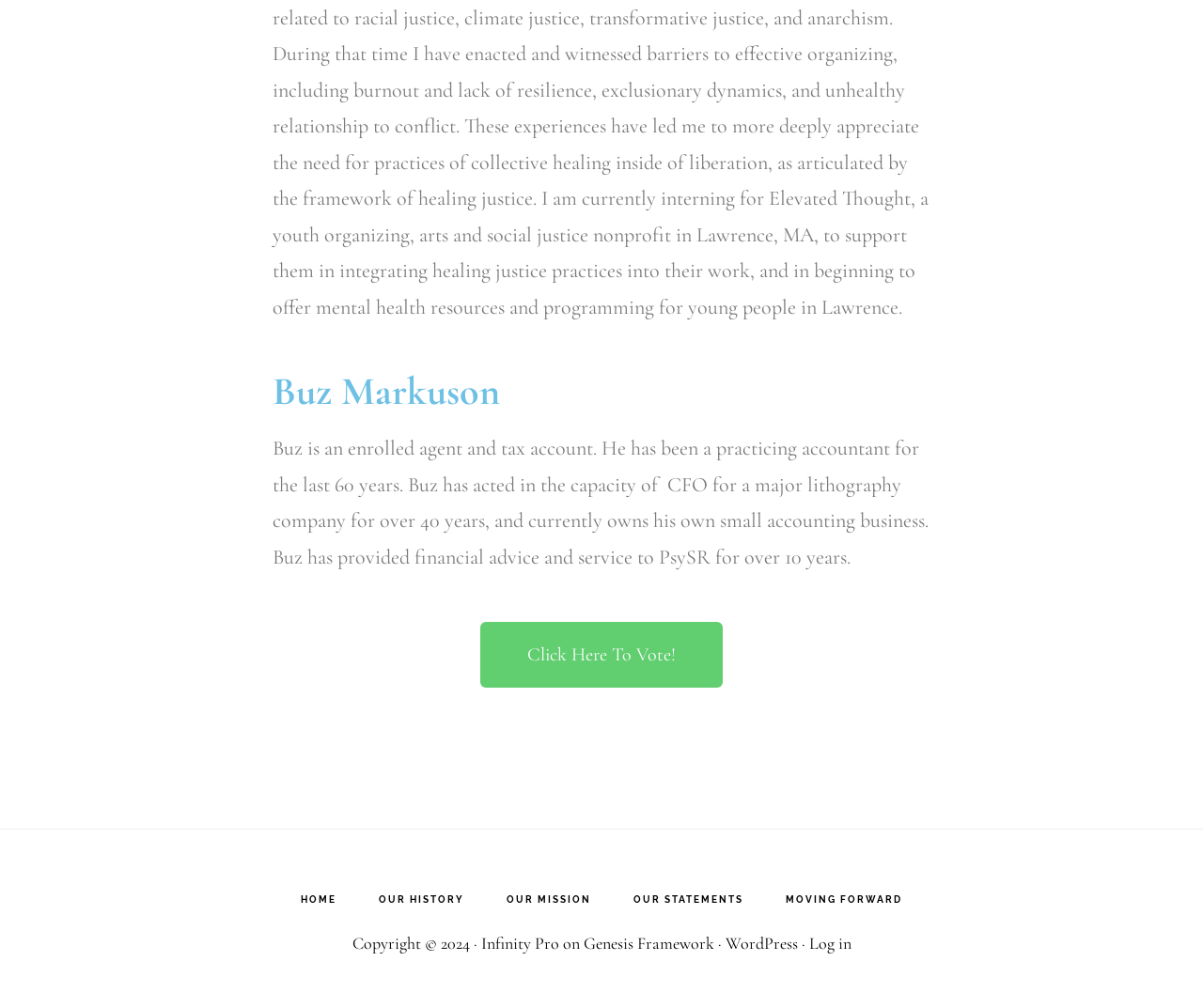Locate the UI element described by Home in the provided webpage screenshot. Return the bounding box coordinates in the format (top-left x, top-left y, bottom-right x, bottom-right y), ensuring all values are between 0 and 1.

[0.234, 0.888, 0.295, 0.898]